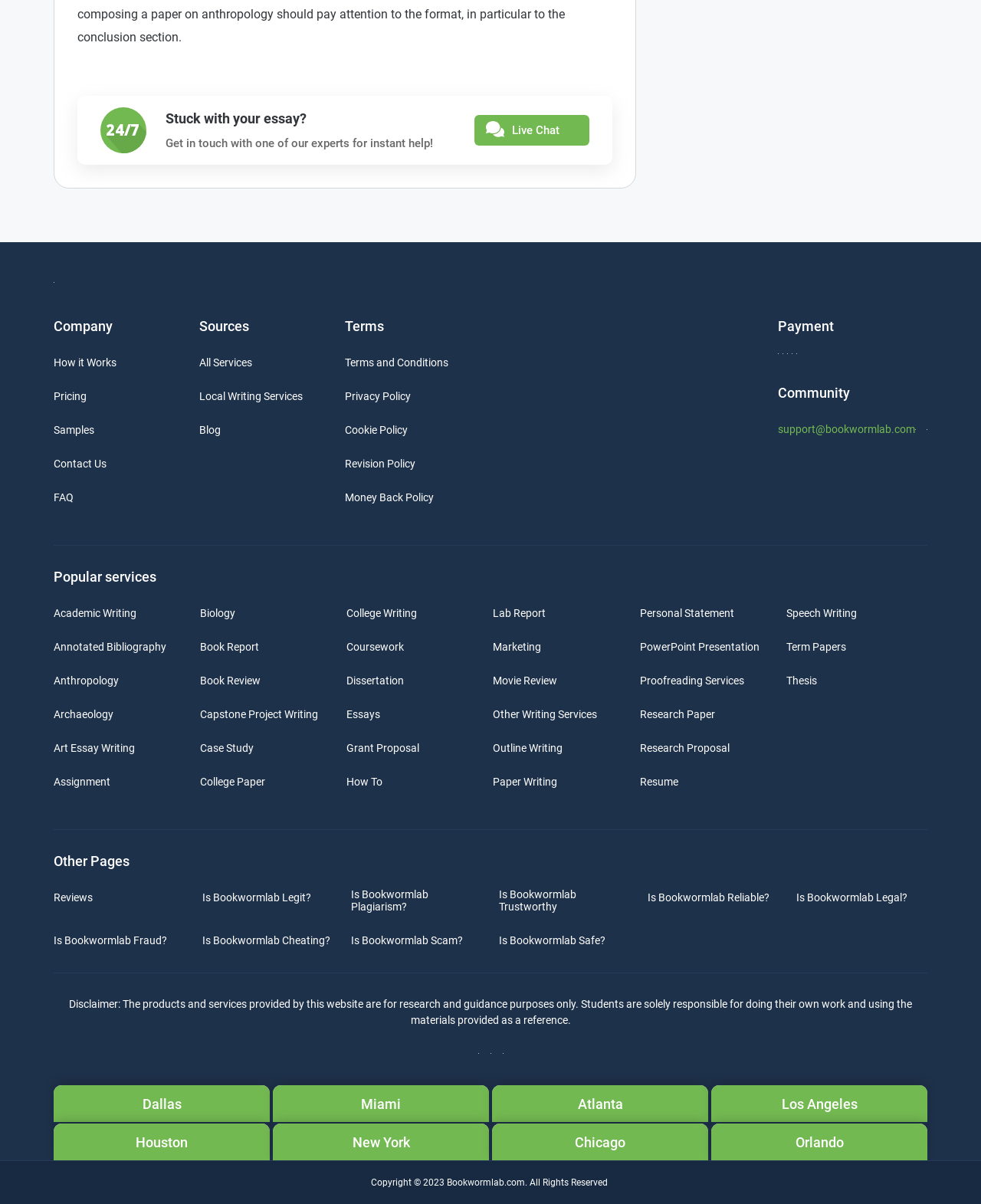Specify the bounding box coordinates of the area to click in order to execute this command: 'Visit the company page'. The coordinates should consist of four float numbers ranging from 0 to 1, and should be formatted as [left, top, right, bottom].

[0.055, 0.264, 0.115, 0.278]